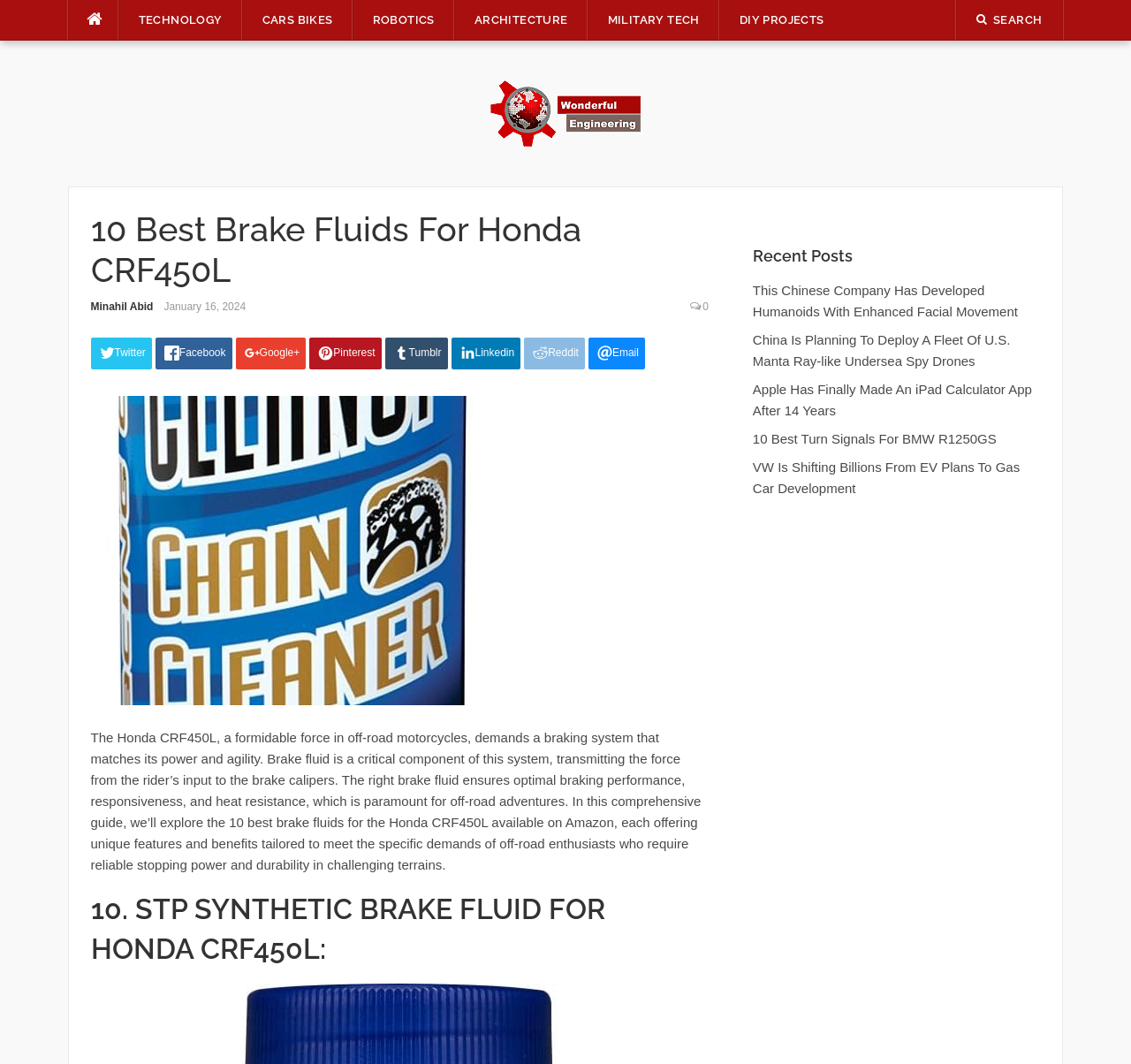Specify the bounding box coordinates for the region that must be clicked to perform the given instruction: "Visit Wonderful Engineering homepage".

[0.434, 0.098, 0.566, 0.113]